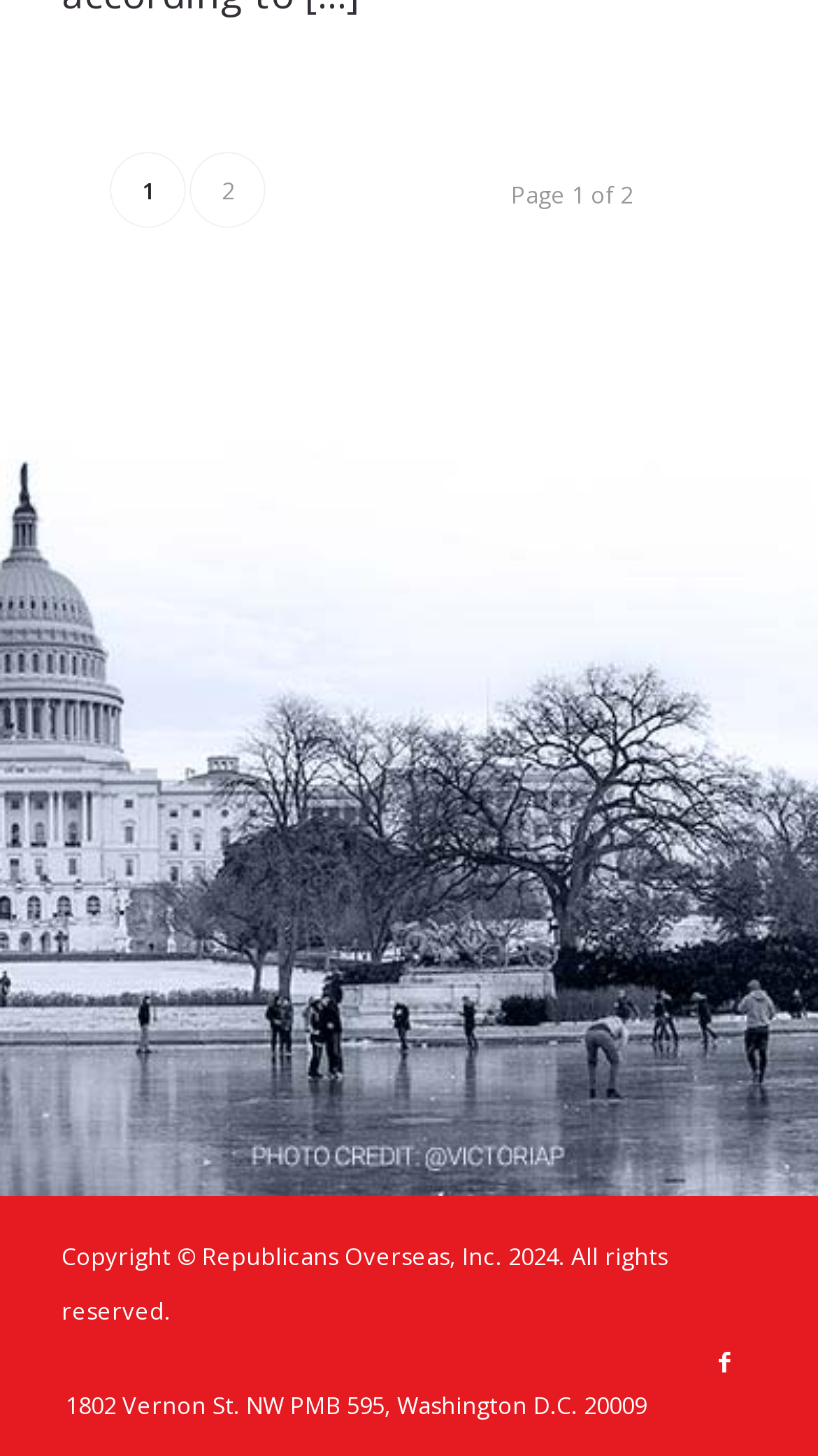Please reply to the following question using a single word or phrase: 
How many pages are there in total?

2